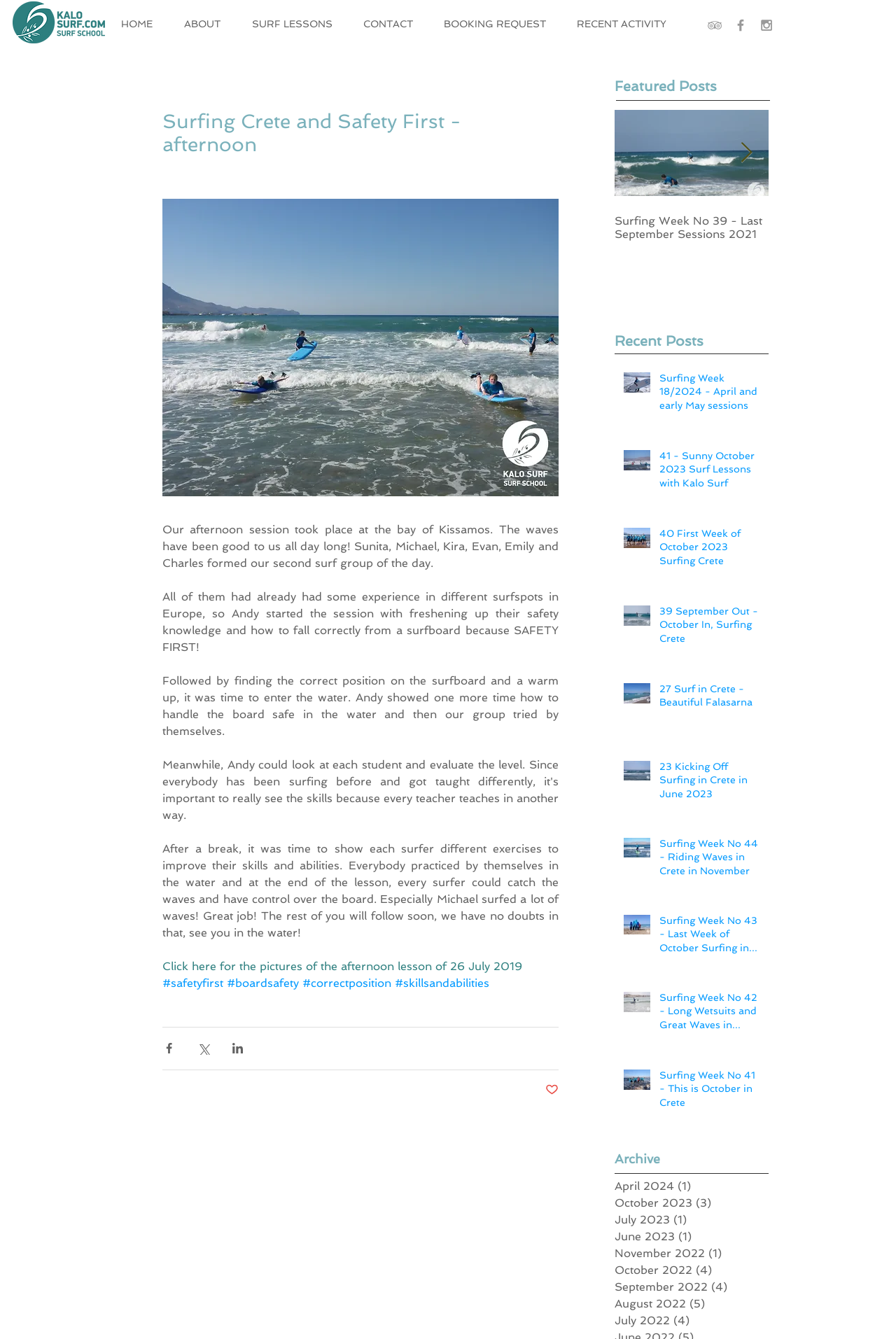Create an elaborate caption for the webpage.

This webpage is about surfing in Crete, Greece, with a focus on safety. At the top, there is a navigation bar with links to different sections of the website, including "HOME", "ABOUT", "SURF LESSONS", "CONTACT", "BOOKING REQUEST", and "RECENT ACTIVITY". To the right of the navigation bar, there are social media icons for Tripadvisor, Facebook, and Instagram.

Below the navigation bar, there is a large image of a surfer in Crete, followed by a heading that reads "Surfing Crete and Safety First - afternoon". The main content of the page is an article about a surfing session that took place in the afternoon at the bay of Kissamos. The article describes how the instructor, Andy, reviewed safety knowledge with the students, including how to fall correctly from a surfboard, and then taught them how to position themselves on the board and enter the water safely.

The article is accompanied by several images, including one of a surfer catching a wave and another of the instructor demonstrating how to handle a surfboard in the water. There are also links to related topics, such as "#safetyfirst", "#boardsafety", and "#correctposition".

To the right of the article, there are several buttons for sharing the content on social media platforms, including Facebook, Twitter, and LinkedIn. Below the article, there is a section titled "Featured Posts" with a list of recent surfing-related posts, each with a brief summary and an image. There is also a "Next Item" button to navigate to the next post.

Further down the page, there is a section titled "Recent Posts" with a list of even more surfing-related posts, each with a brief summary and an image.